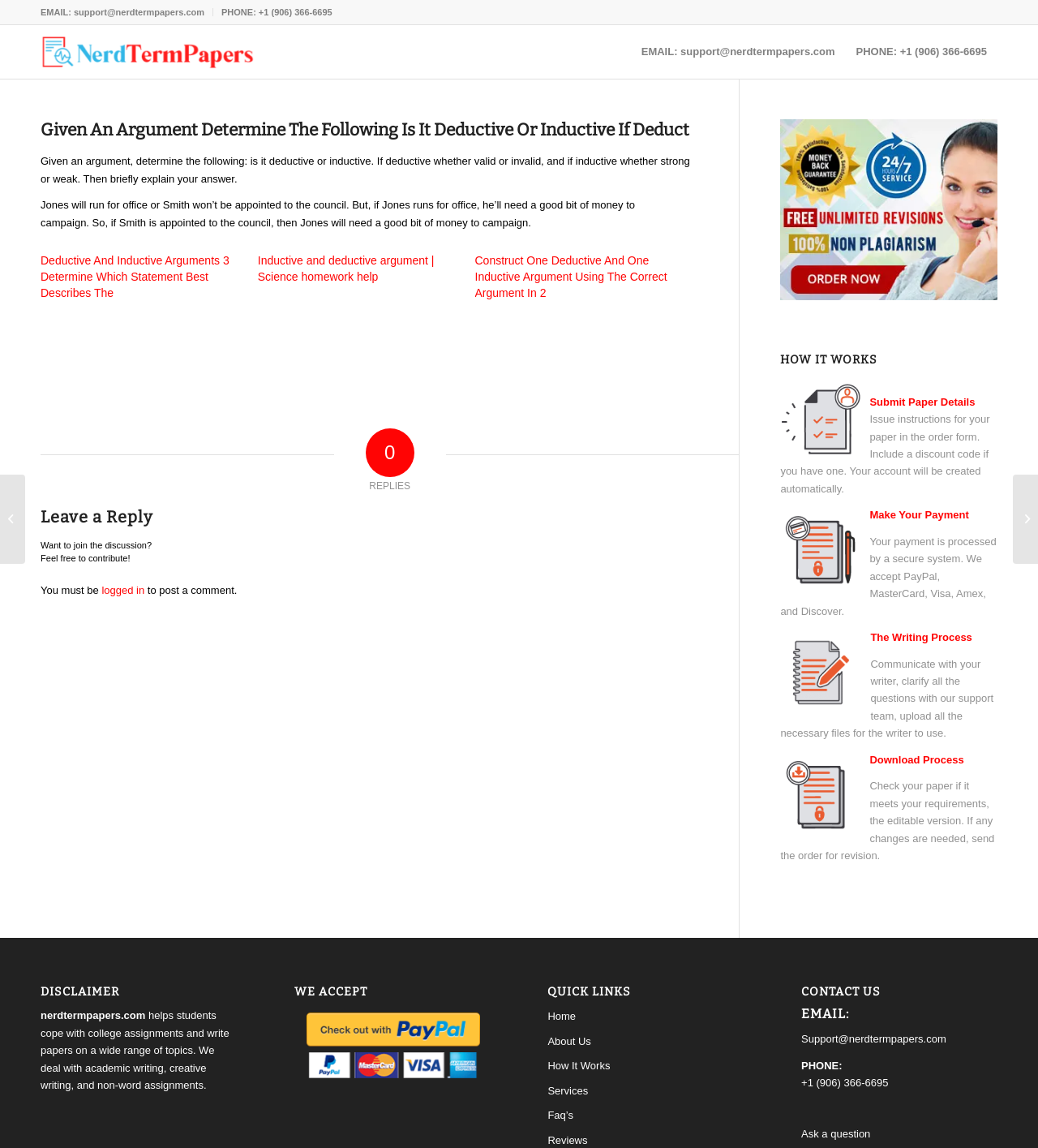Ascertain the bounding box coordinates for the UI element detailed here: "parent_node: WE ACCEPT". The coordinates should be provided as [left, top, right, bottom] with each value being a float between 0 and 1.

[0.283, 0.94, 0.472, 0.95]